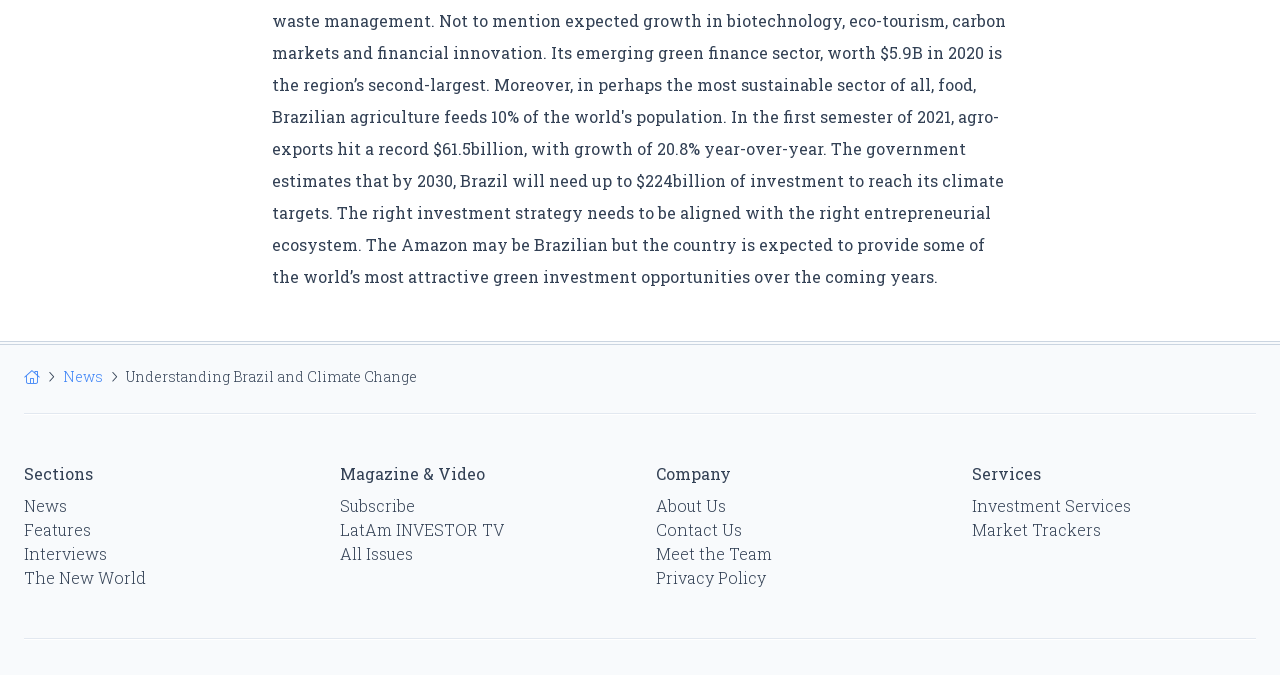How many sections are available on this webpage?
Answer the question with just one word or phrase using the image.

4